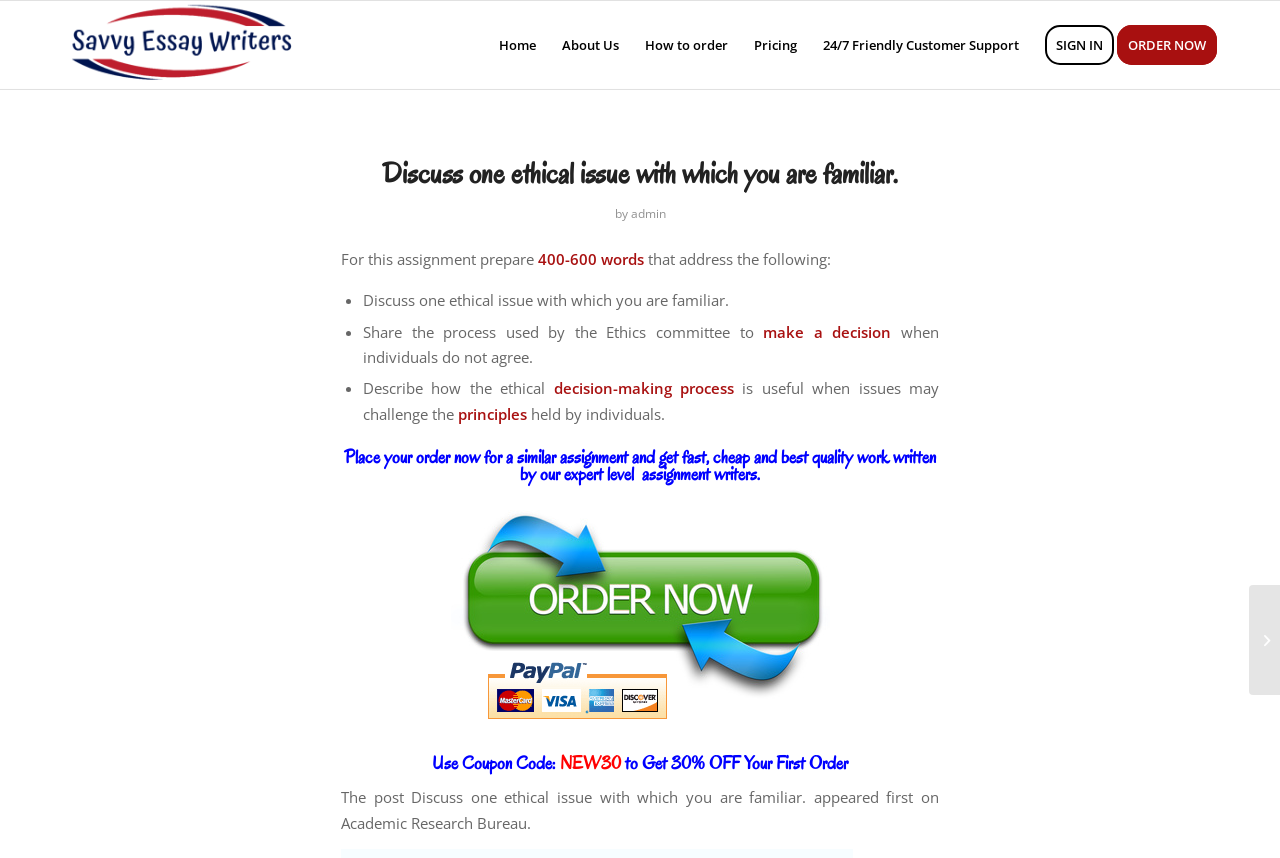Respond to the following query with just one word or a short phrase: 
How many menu items are there?

8